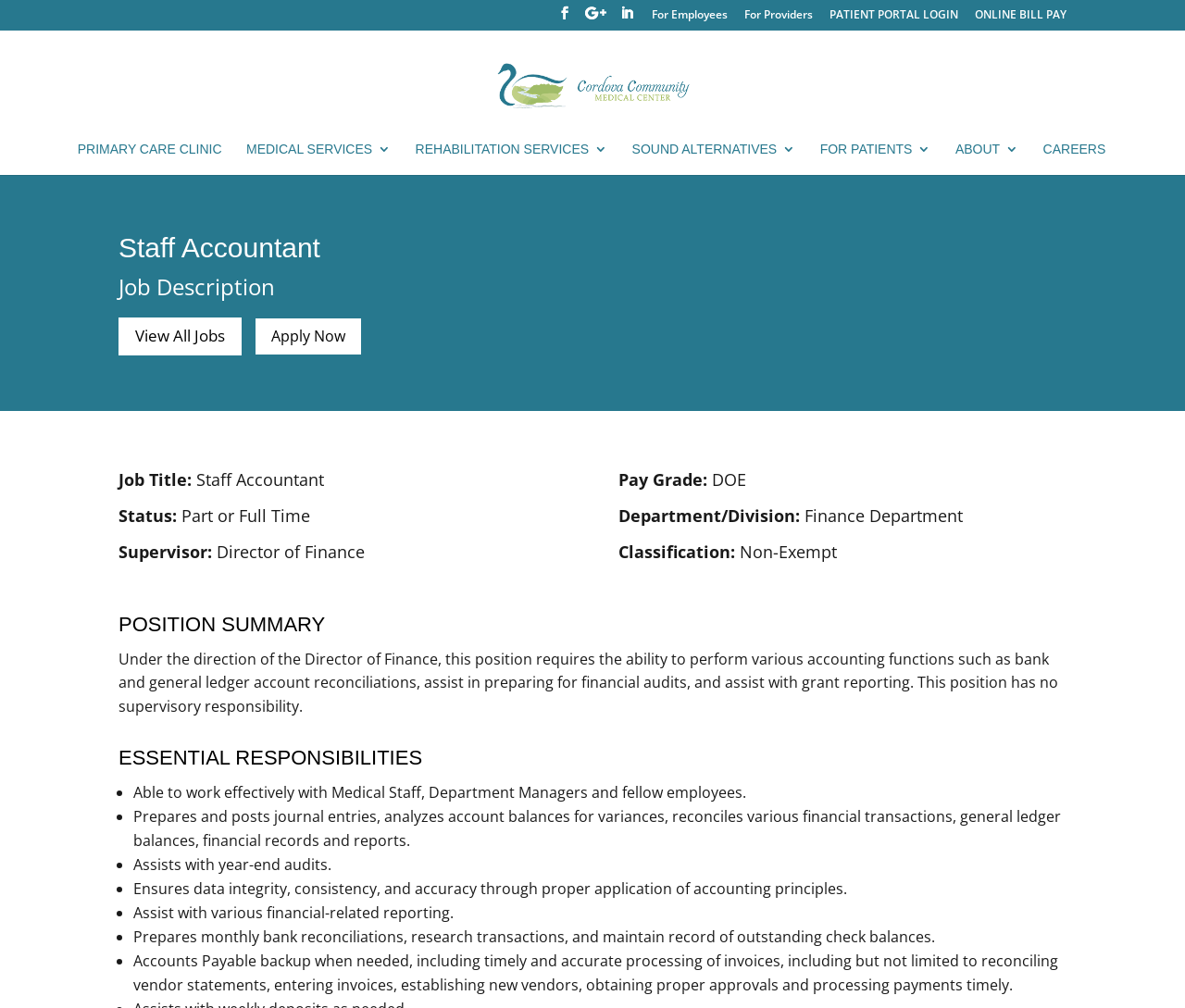Identify the bounding box coordinates of the region I need to click to complete this instruction: "Apply now".

[0.216, 0.316, 0.305, 0.351]